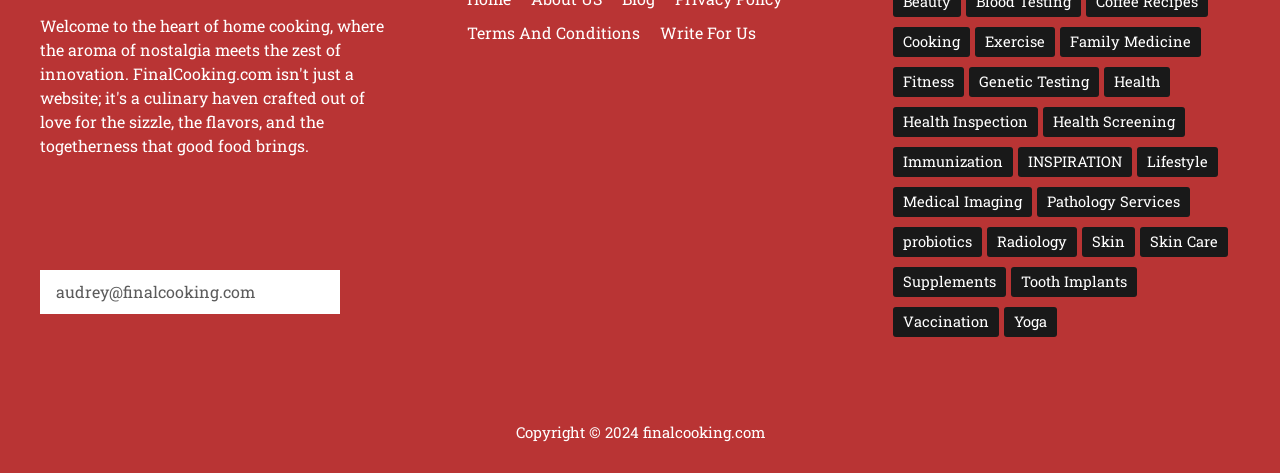What is the last category listed on the webpage?
Using the image as a reference, answer the question in detail.

The last category listed on the webpage is 'Yoga', which is a link element with bounding box coordinates [0.785, 0.648, 0.826, 0.712].